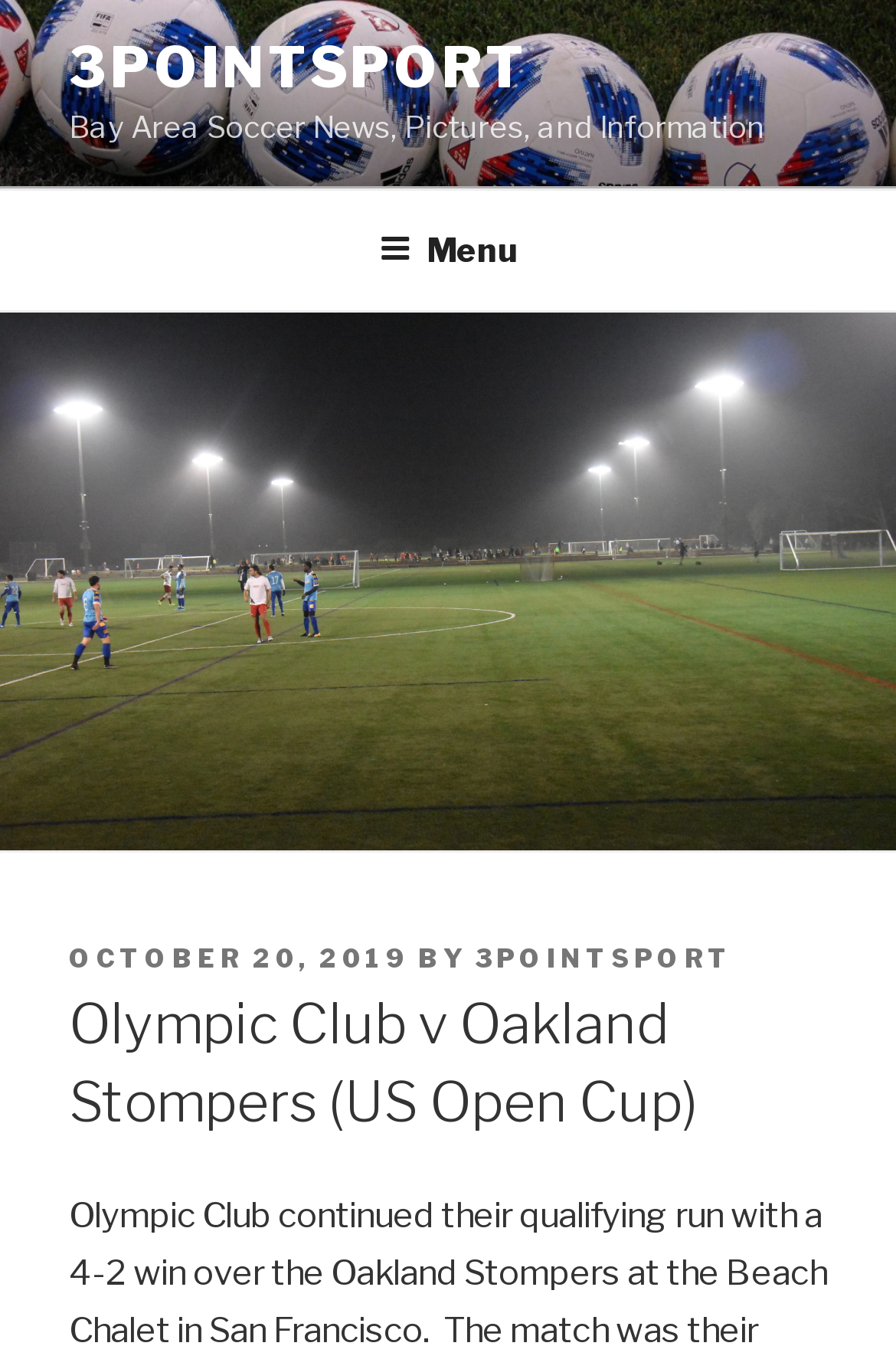Use the details in the image to answer the question thoroughly: 
What is the date of the post?

The date of the post can be found in the middle of the webpage, where it says 'POSTED ON' followed by the date 'OCTOBER 20, 2019' in a link format.